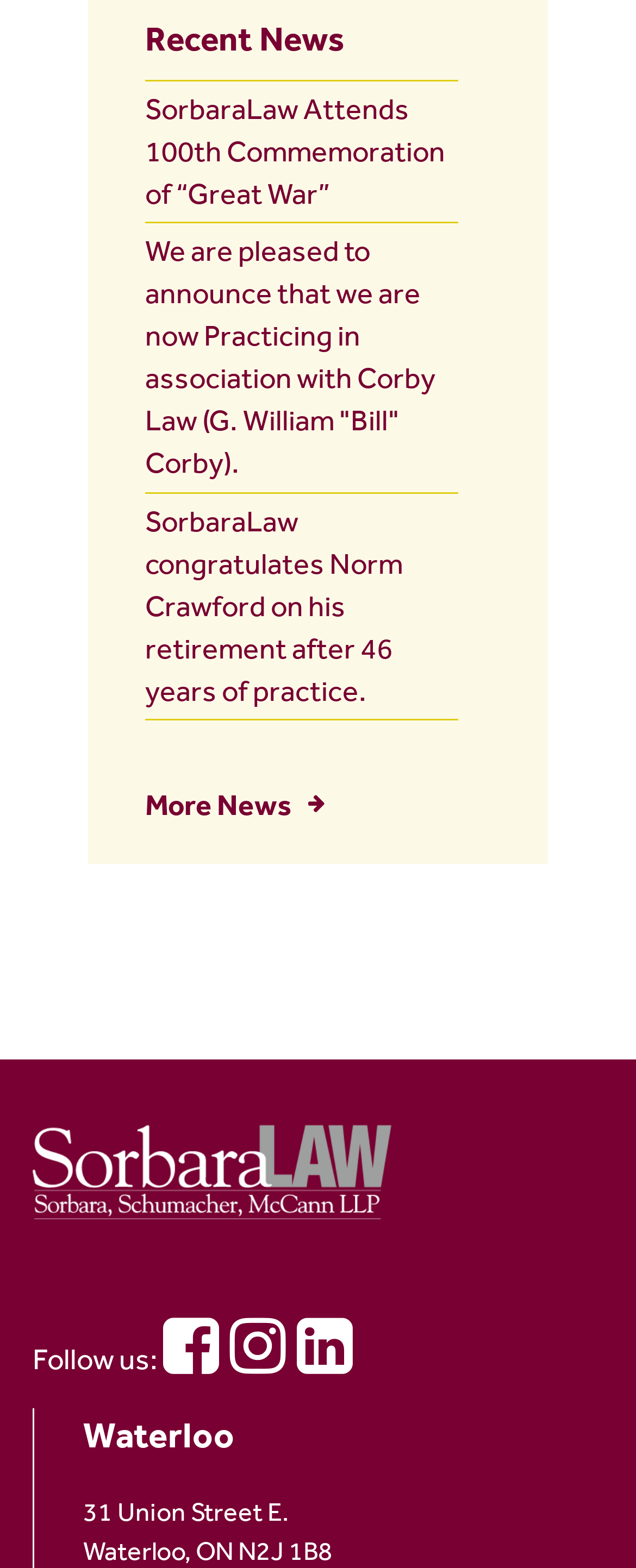Determine the bounding box coordinates of the element that should be clicked to execute the following command: "Click on 'Sorbara Logo'".

[0.051, 0.759, 0.615, 0.782]